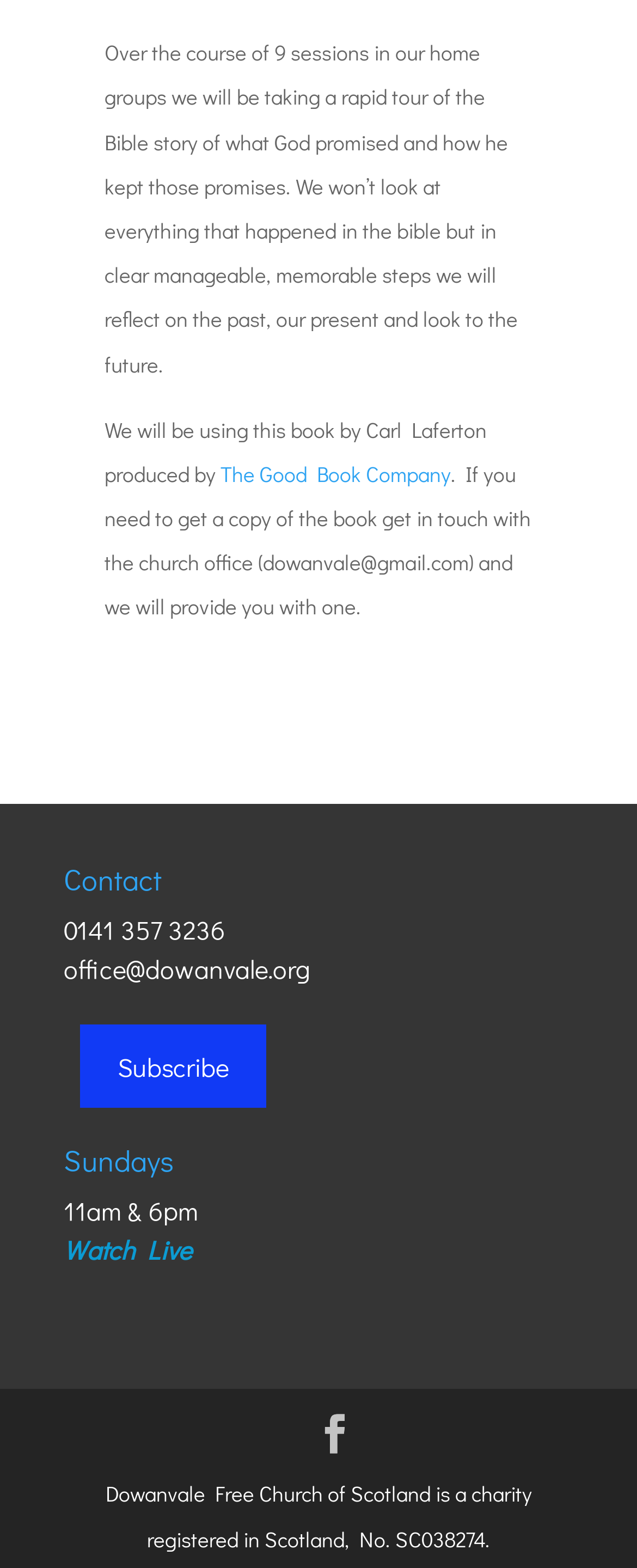Answer the question using only one word or a concise phrase: How can I contact the church office?

dowanvale@gmail.com